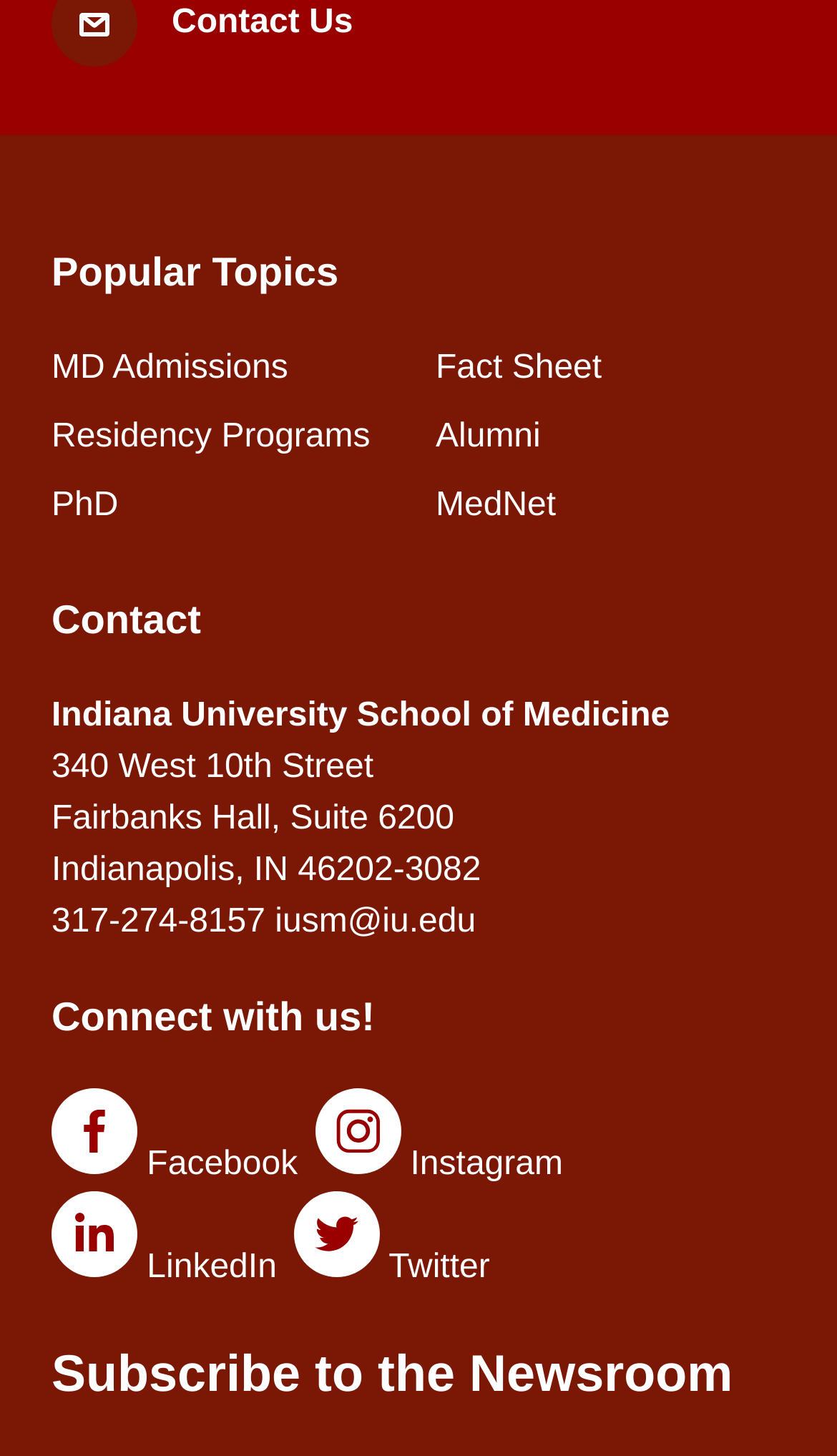Please locate the UI element described by "Fact Sheet" and provide its bounding box coordinates.

[0.521, 0.24, 0.719, 0.265]